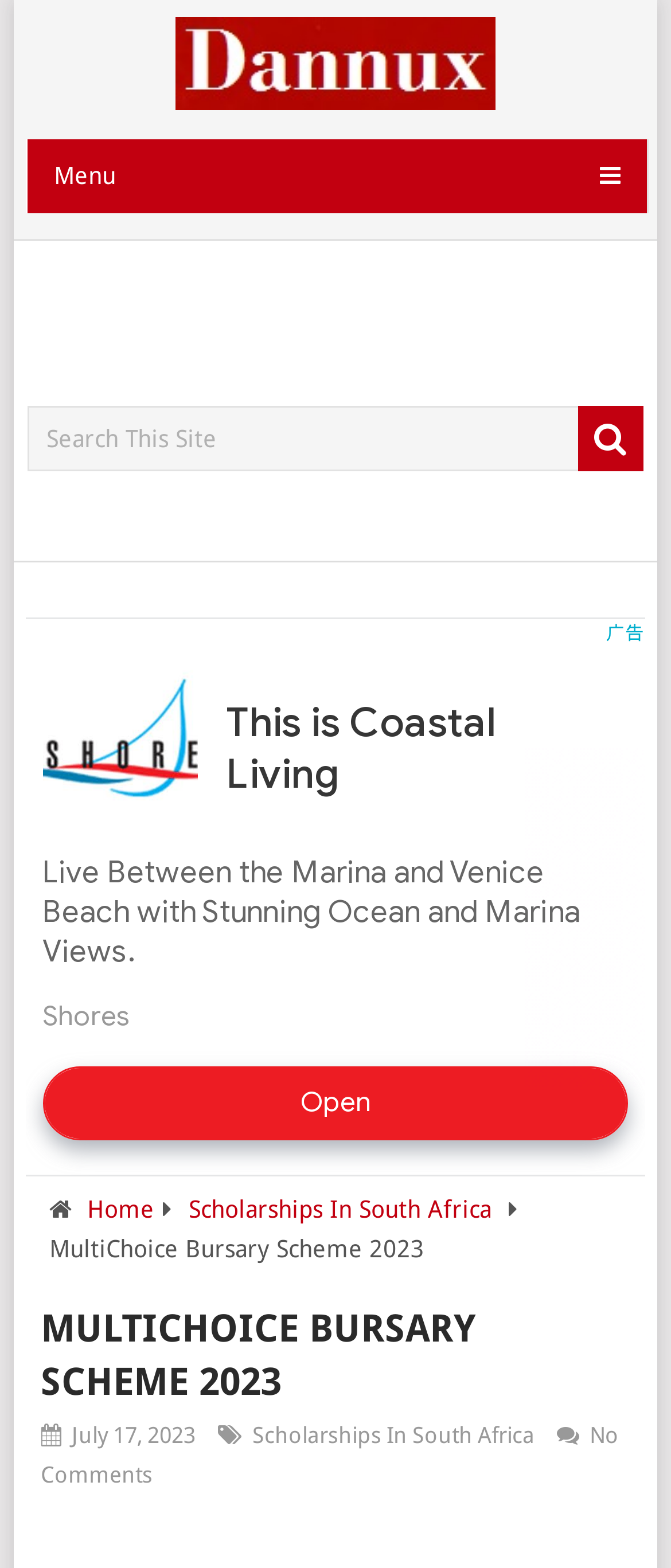Please provide the bounding box coordinates for the element that needs to be clicked to perform the following instruction: "Search This Site". The coordinates should be given as four float numbers between 0 and 1, i.e., [left, top, right, bottom].

[0.041, 0.259, 0.959, 0.301]